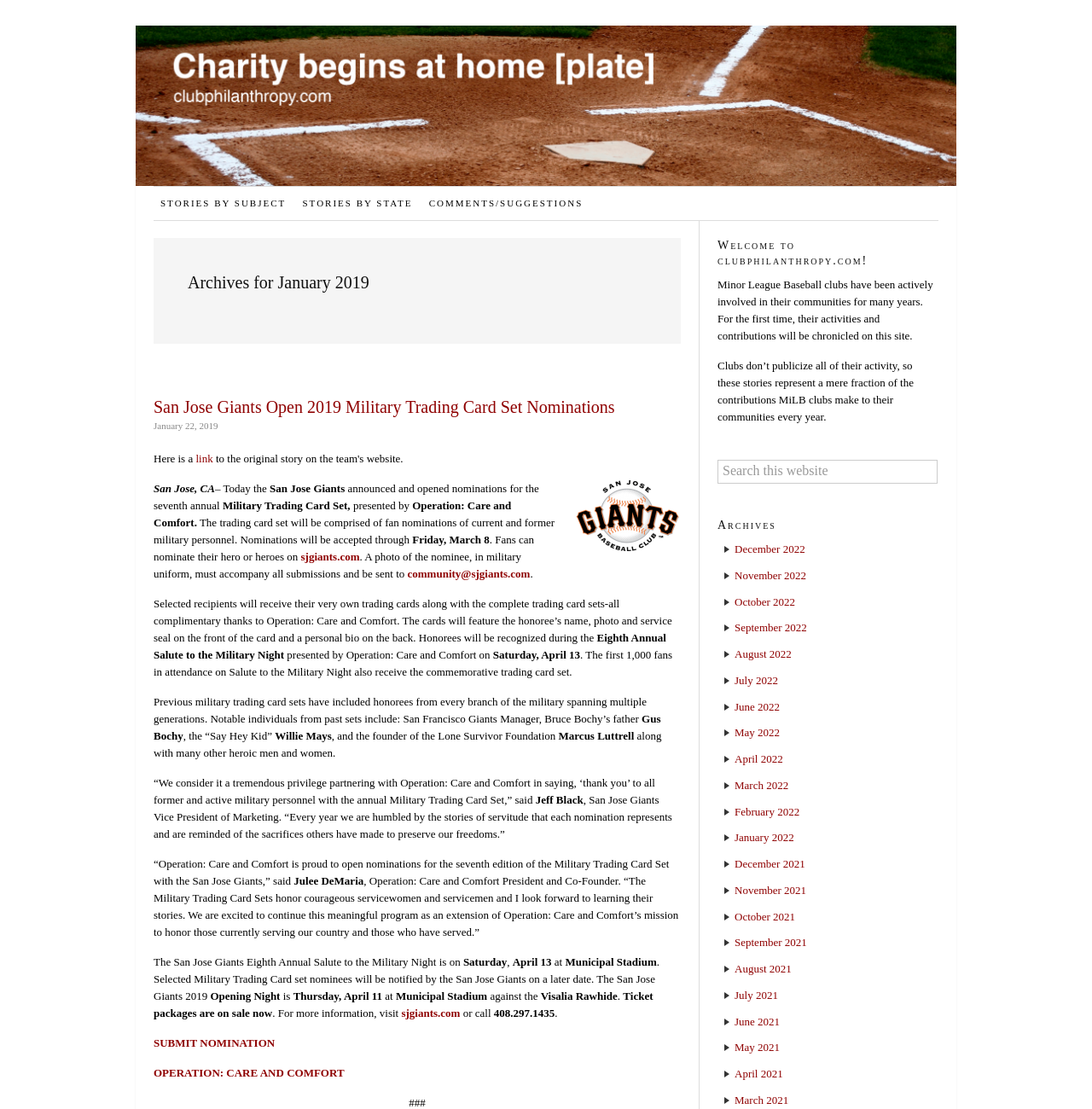Write an exhaustive caption that covers the webpage's main aspects.

This webpage is about the San Jose Giants, a minor league baseball team, and their community involvement. At the top of the page, there is a navigation menu with links to "STORIES BY SUBJECT", "STORIES BY STATE", and "COMMENTS/SUGGESTIONS". Below this, there is a heading that reads "Archives for January 2019".

The main content of the page is an article about the San Jose Giants opening nominations for their seventh annual Military Trading Card Set. The article explains that the trading card set will feature fan-nominated current and former military personnel, and that nominations will be accepted through March 8. The article also mentions that the trading card set will be presented by Operation: Care and Comfort, and that the honorees will be recognized during the Eighth Annual Salute to the Military Night on April 13.

The article includes quotes from Jeff Black, the San Jose Giants Vice President of Marketing, and Julee DeMaria, the Operation: Care and Comfort President and Co-Founder. There are also links to submit a nomination and to learn more about Operation: Care and Comfort.

On the right side of the page, there is a section with a heading that reads "Welcome to clubphilanthropy.com!" This section appears to be a description of the website, which chronicles the community involvement of Minor League Baseball clubs. There is also a search box and a list of archives by month, with links to December 2022, November 2022, October 2022, and September 2022.

At the bottom of the page, there are links to the San Jose Giants' ticket packages and information on how to contact them.